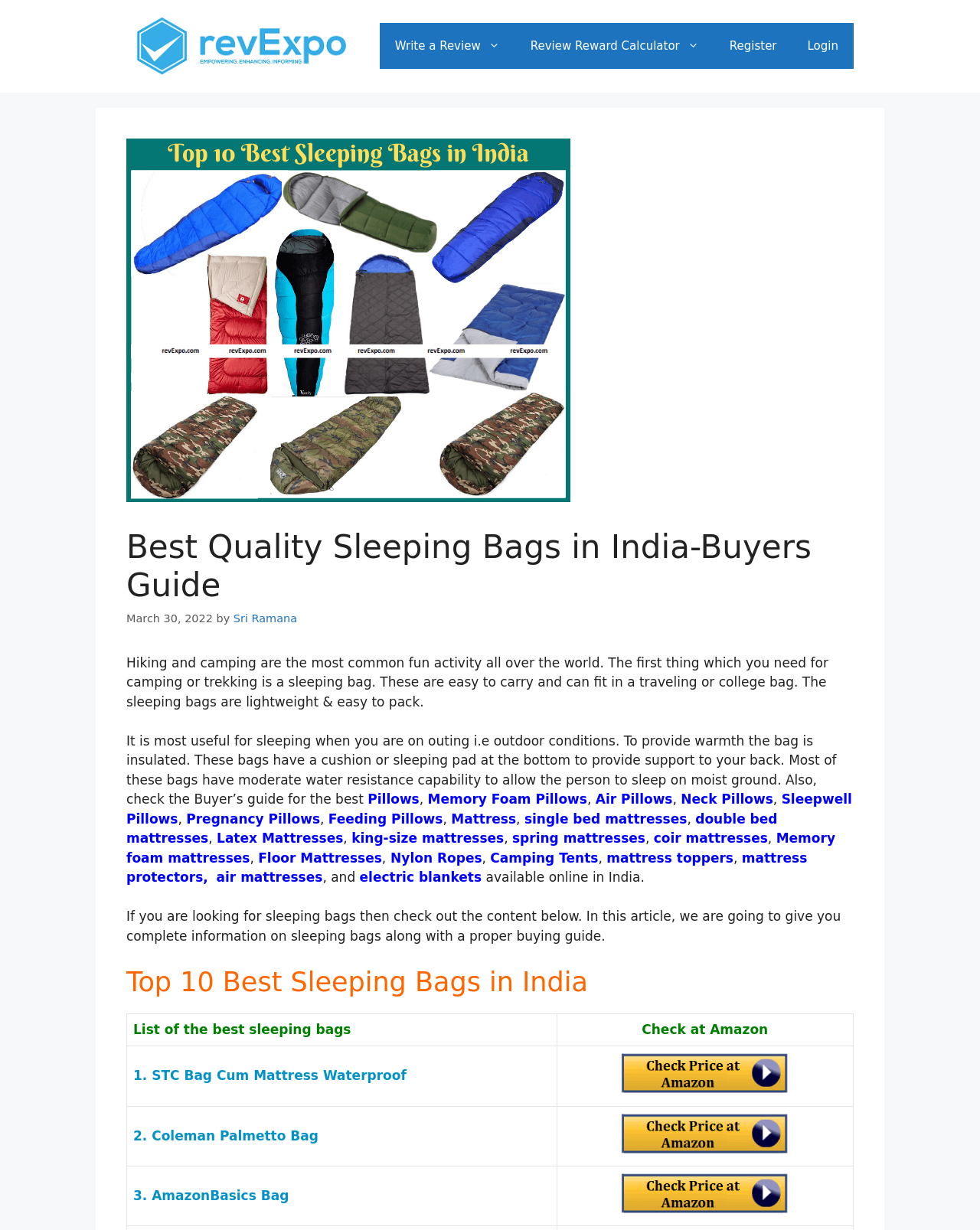Is the website providing a buying guide?
Please provide a comprehensive answer based on the details in the screenshot.

I read the text on the webpage and found that it mentions 'a proper buying guide' in the sentence 'In this article, we are going to give you complete information on sleeping bags along with a proper buying guide.' This indicates that the website is providing a buying guide for sleeping bags.